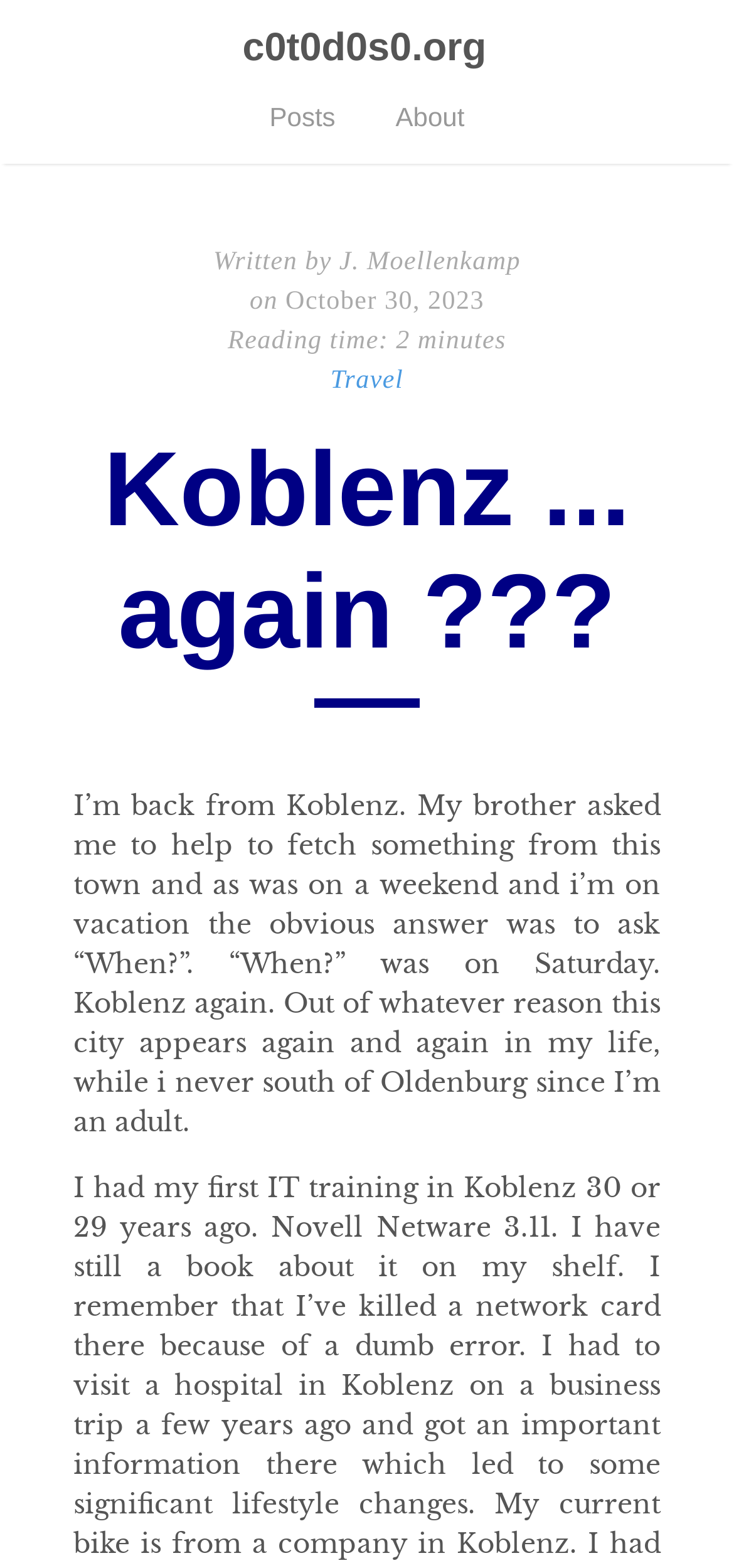Produce an elaborate caption capturing the essence of the webpage.

The webpage appears to be a personal blog post titled "Koblenz... again???" on the website c0t0d0s0.org. At the top, there is a link to the website's homepage, accompanied by a heading with the same text. Below this, there are three navigation links: "Posts", "About", and "Travel".

On the left side of the page, there is a section with the author's name, "Written by J. Moellenkamp", and the date of the post, "October 30, 2023". Next to this, there is a note indicating the reading time of the post, which is 2 minutes.

The main content of the page is a blog post, which starts with a heading "Koblenz... again???" and continues with a paragraph of text. The text describes the author's trip to Koblenz, where they helped their brother with an errand, and reflects on the frequency of their visits to the city.